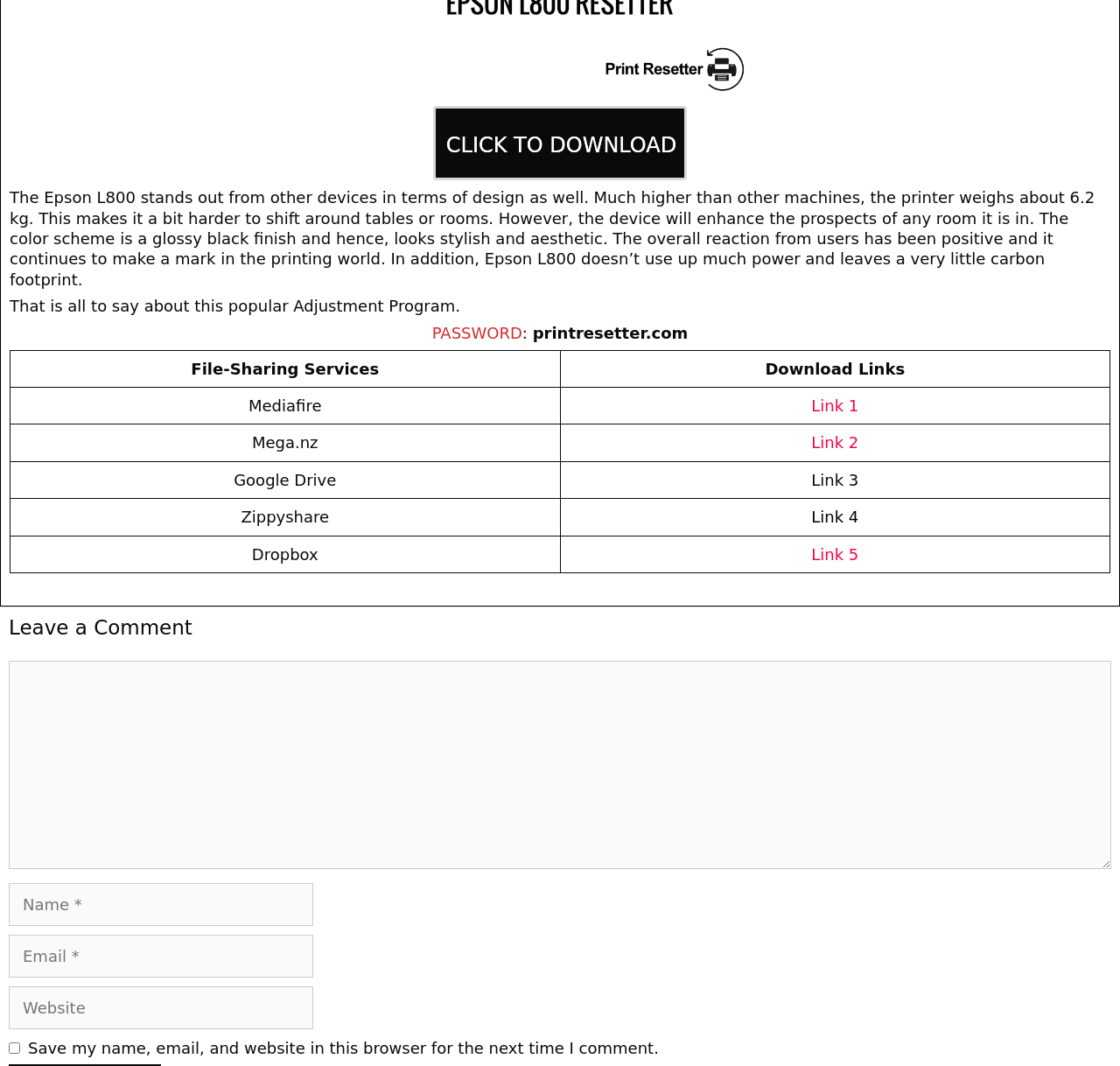How many file-sharing services are listed in the table?
Look at the image and respond to the question as thoroughly as possible.

The table lists five file-sharing services, namely Mediafire, Mega.nz, Google Drive, Zippyshare, and Dropbox, each with a corresponding download link.